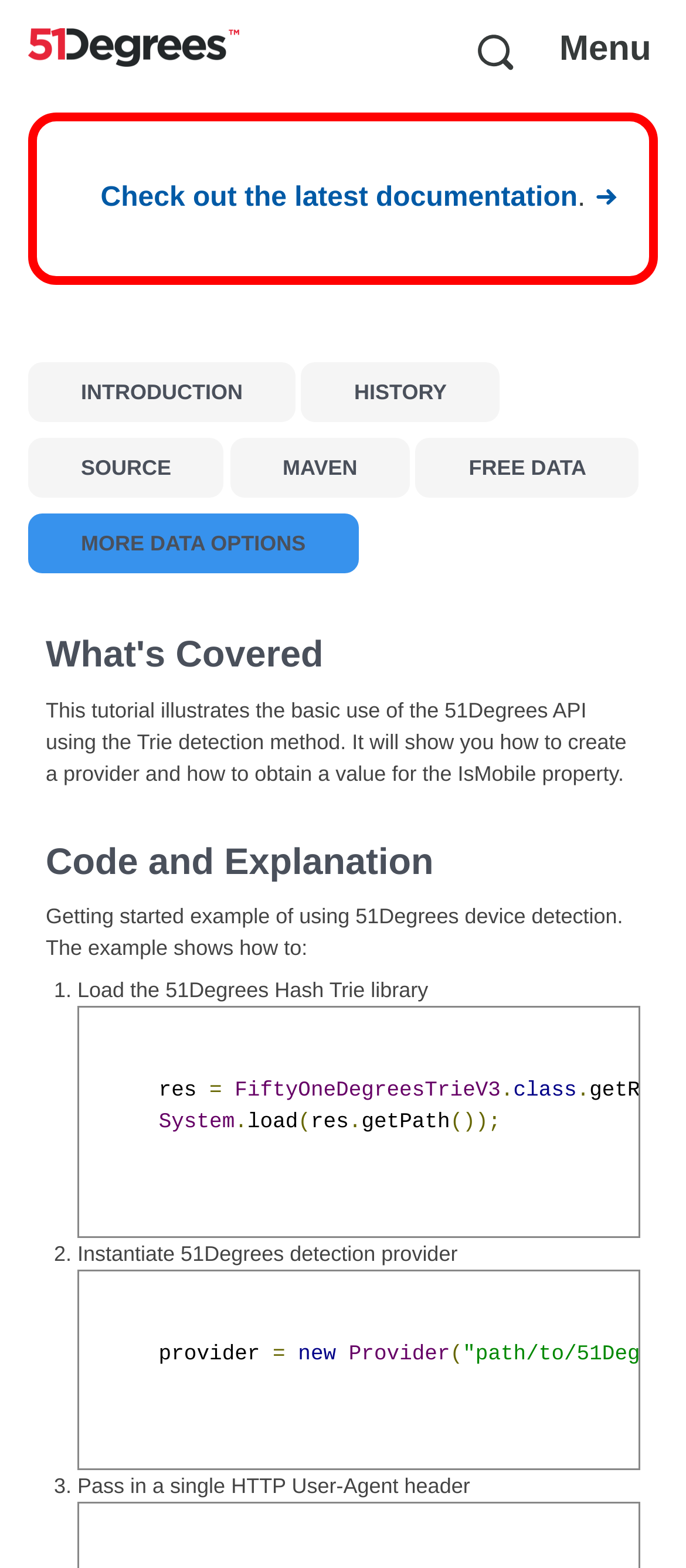Determine the bounding box coordinates for the area that needs to be clicked to fulfill this task: "Follow the INTRODUCTION link". The coordinates must be given as four float numbers between 0 and 1, i.e., [left, top, right, bottom].

[0.041, 0.231, 0.431, 0.269]